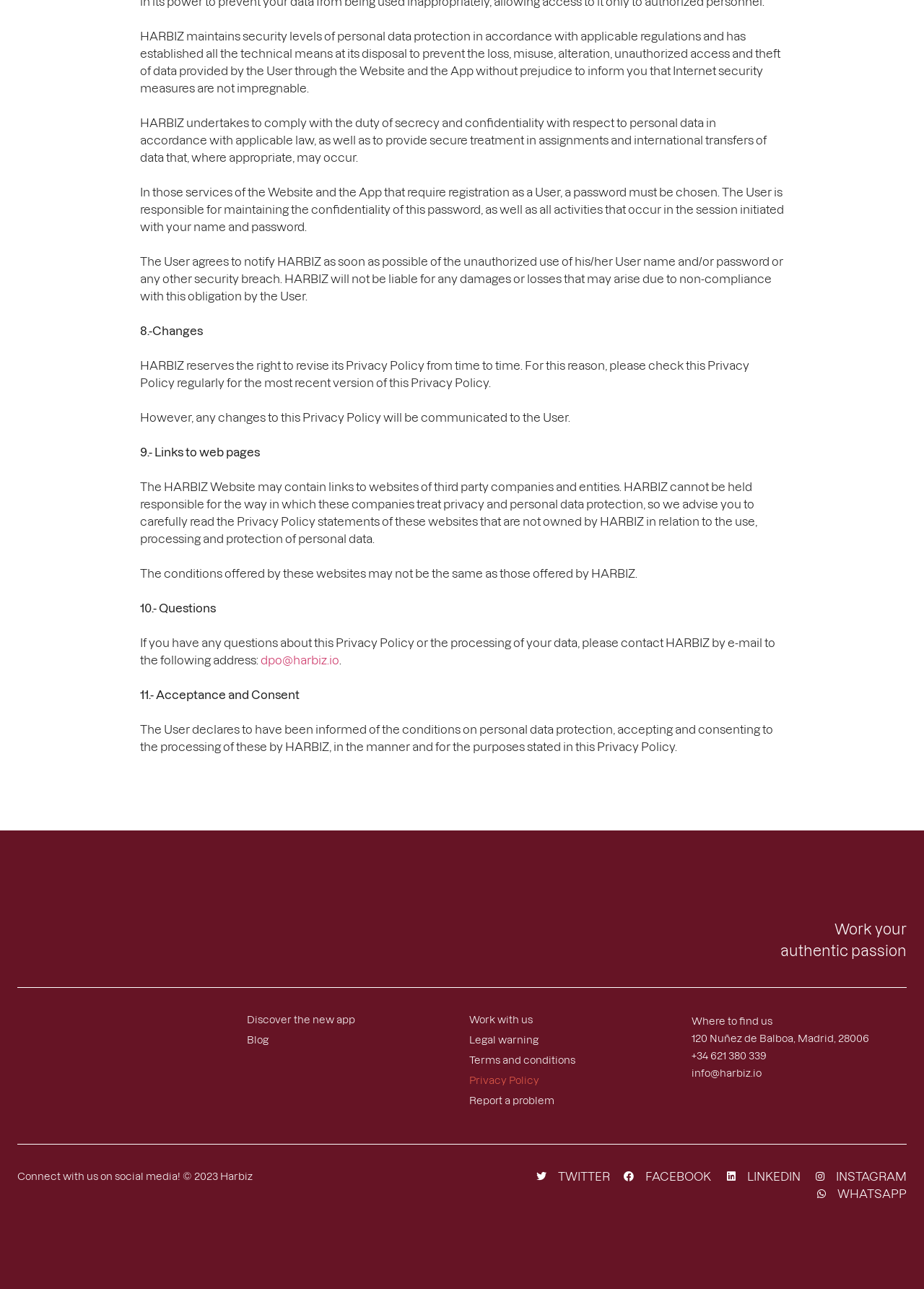Show the bounding box coordinates of the element that should be clicked to complete the task: "Click the 'TWITTER' link".

[0.577, 0.906, 0.66, 0.919]